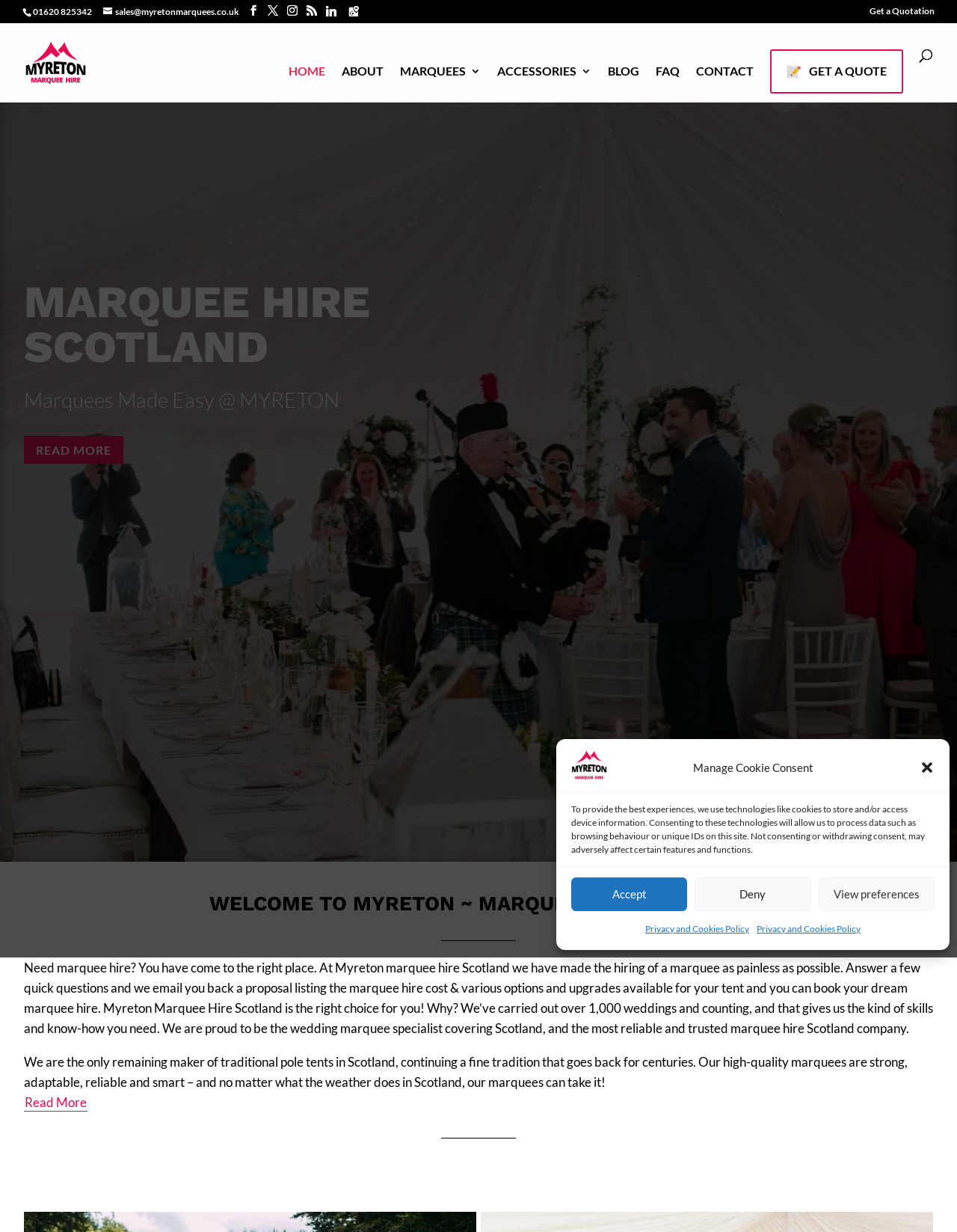Please identify the webpage's heading and generate its text content.

MARQUEE HIRE SCOTLAND